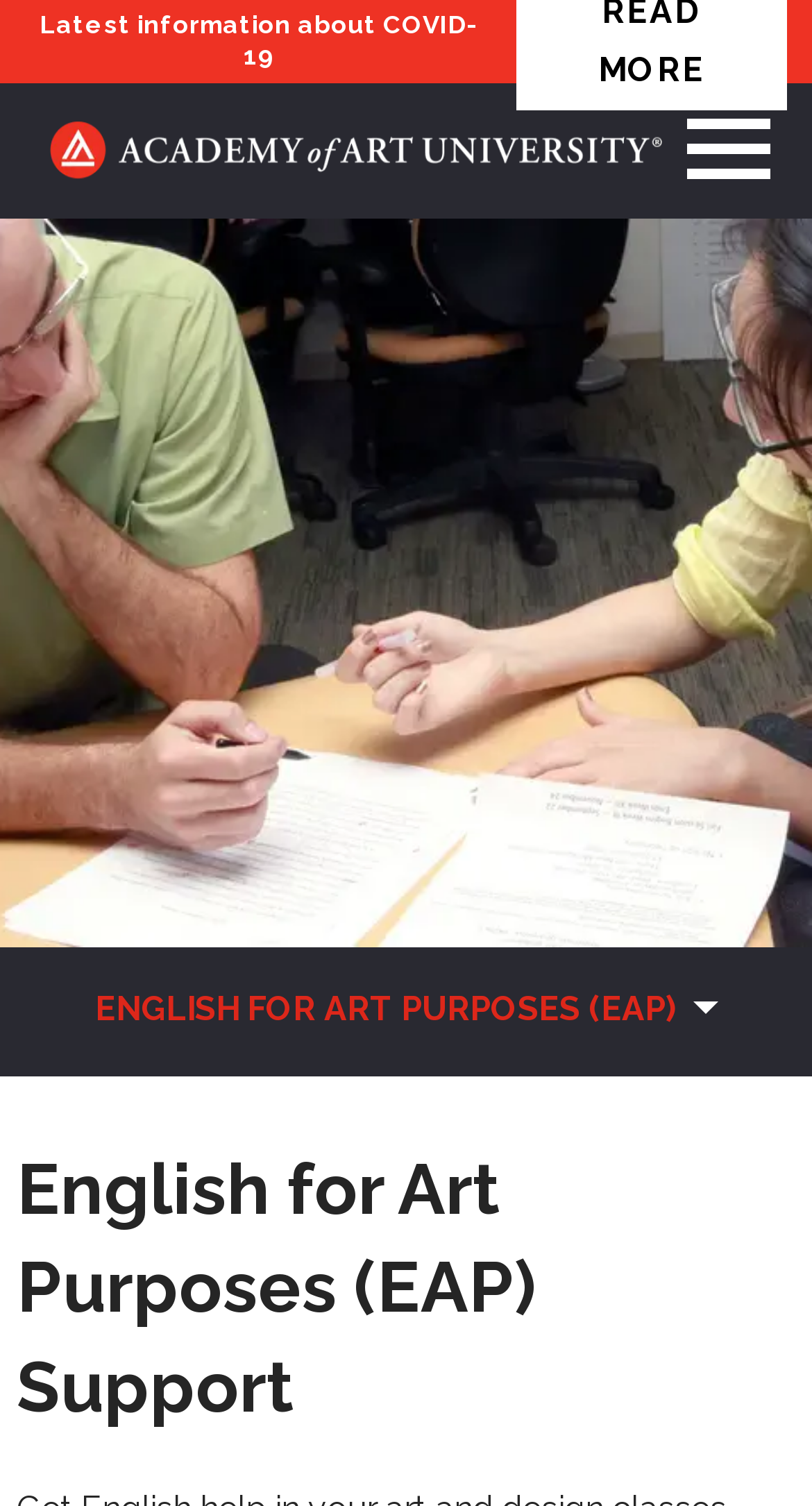How many links are there in the EAP support section?
Ensure your answer is thorough and detailed.

I counted the number of link elements within the section with the heading 'English for Art Purposes (EAP) Support', which includes links to 'EAP Classes', 'EAP Work Group', 'EAP Study Groups', and 'English for Art Purposes (EAP) Support'.